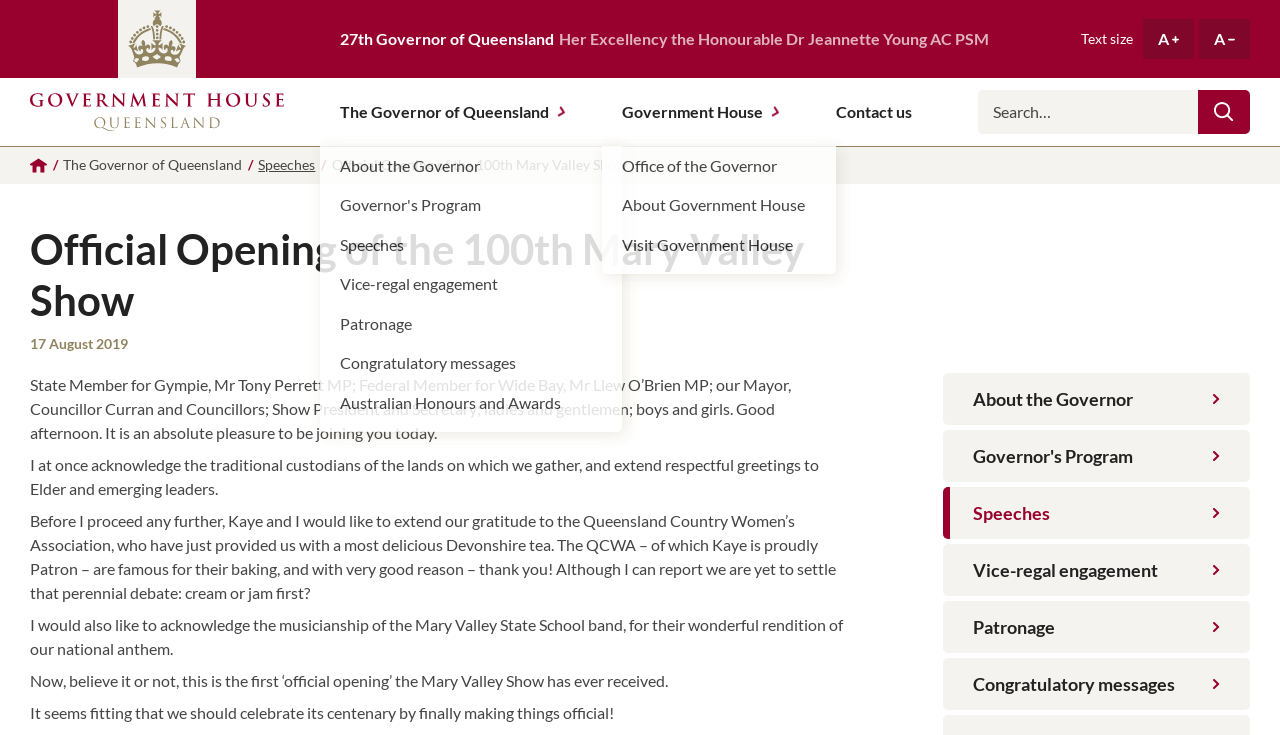Extract the bounding box of the UI element described as: "About the Governor".

[0.737, 0.508, 0.977, 0.578]